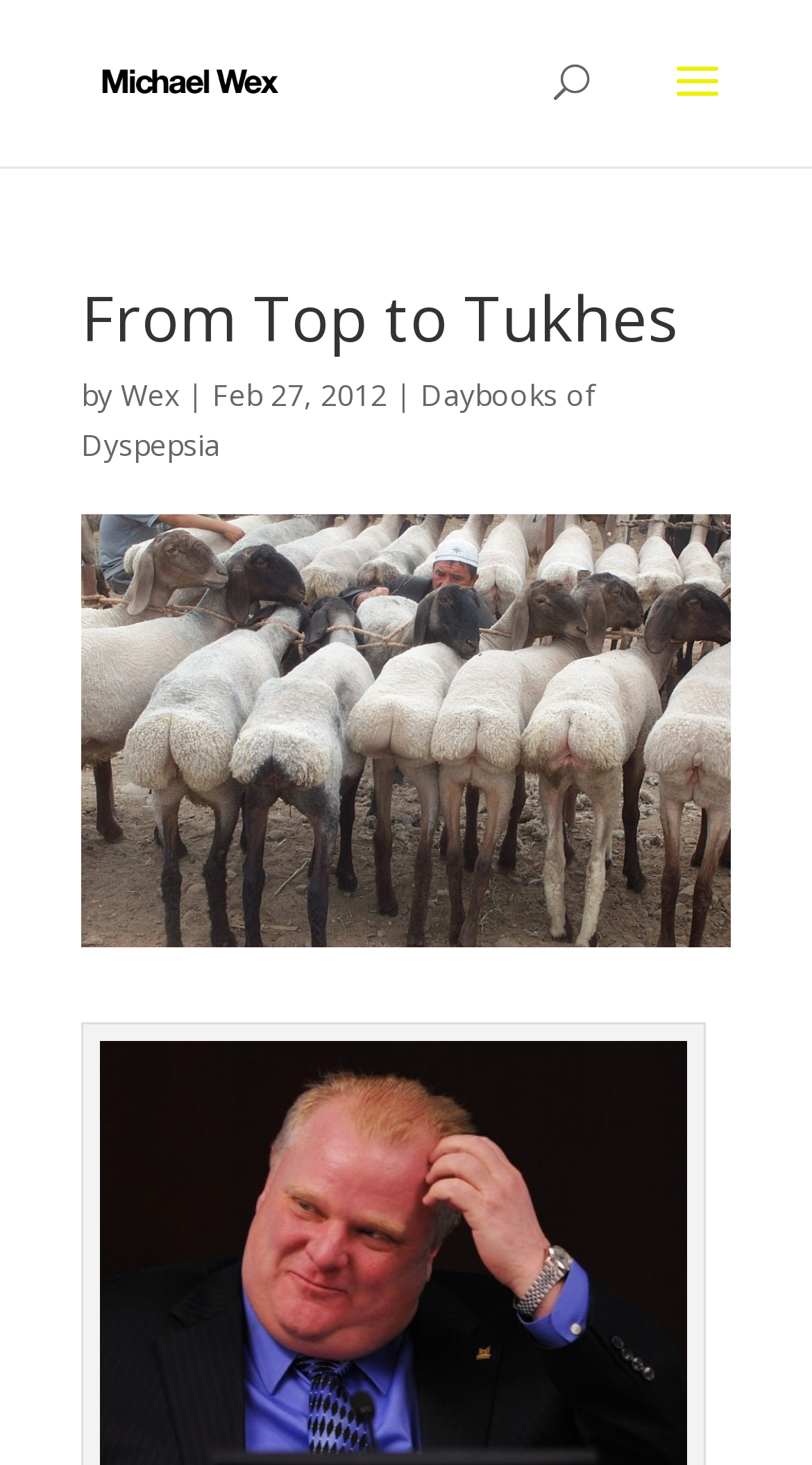Who is the author of this article?
Refer to the image and provide a one-word or short phrase answer.

Michael Wex